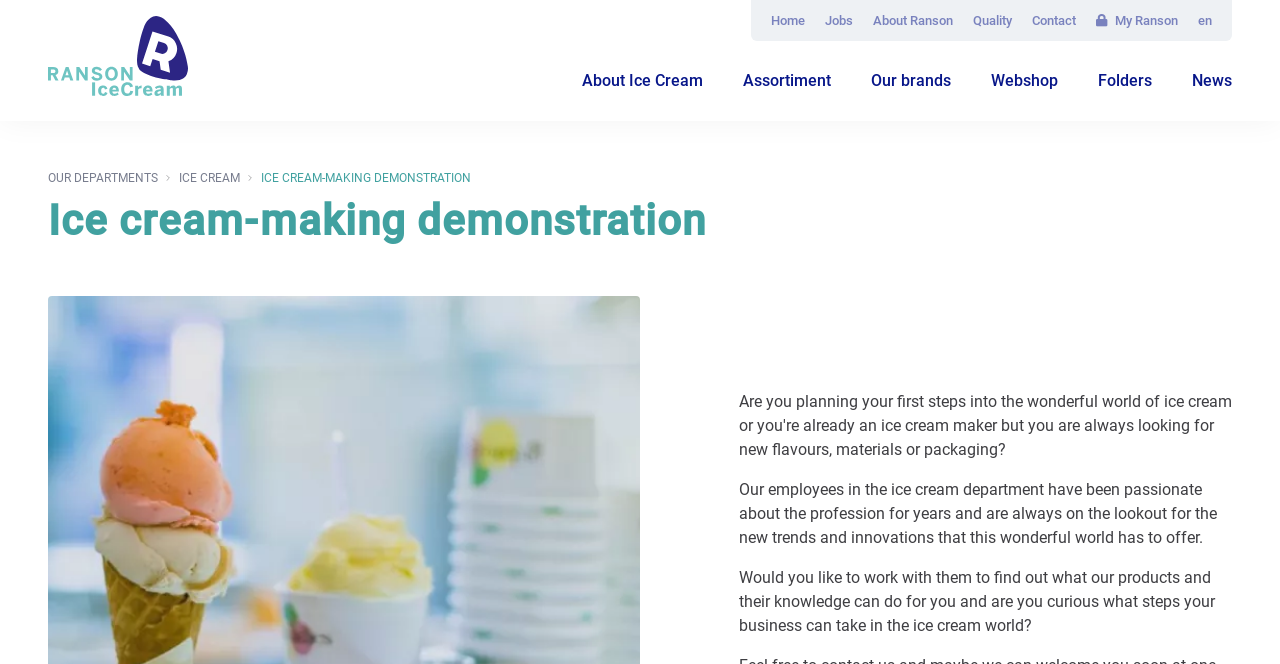Respond with a single word or phrase:
What are the employees in the ice cream department passionate about?

The profession